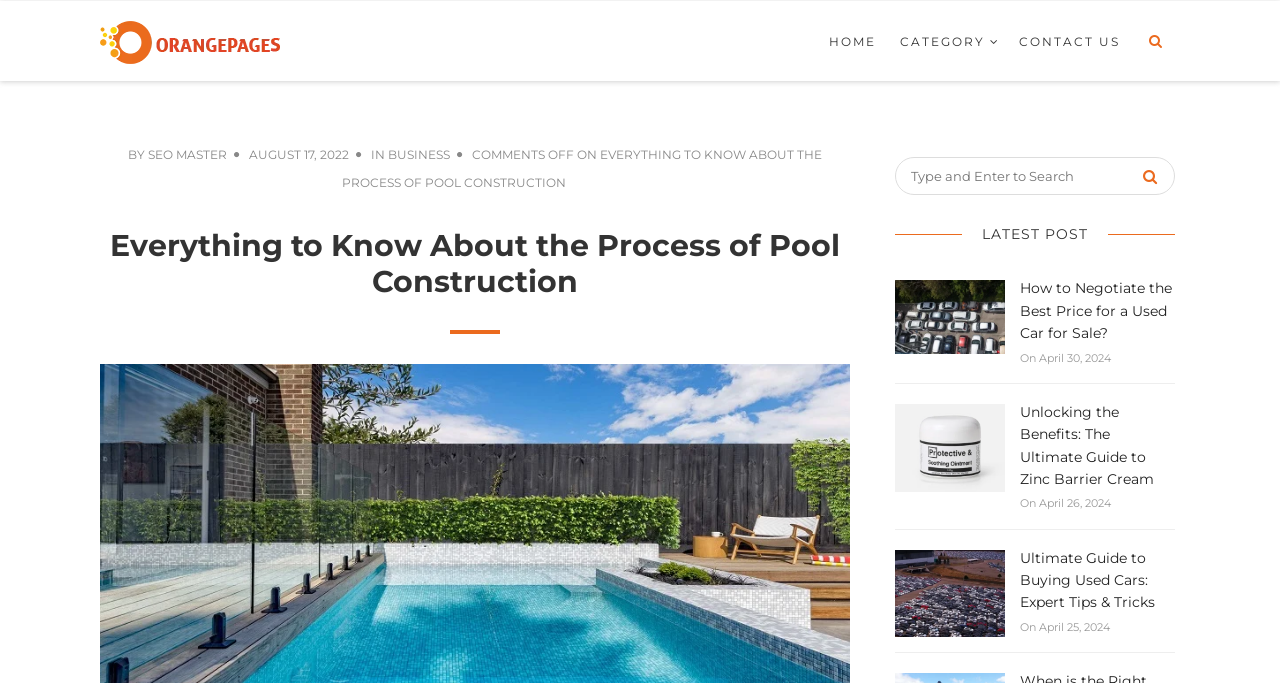What is the purpose of the textbox at the top right?
Using the visual information, answer the question in a single word or phrase.

Search